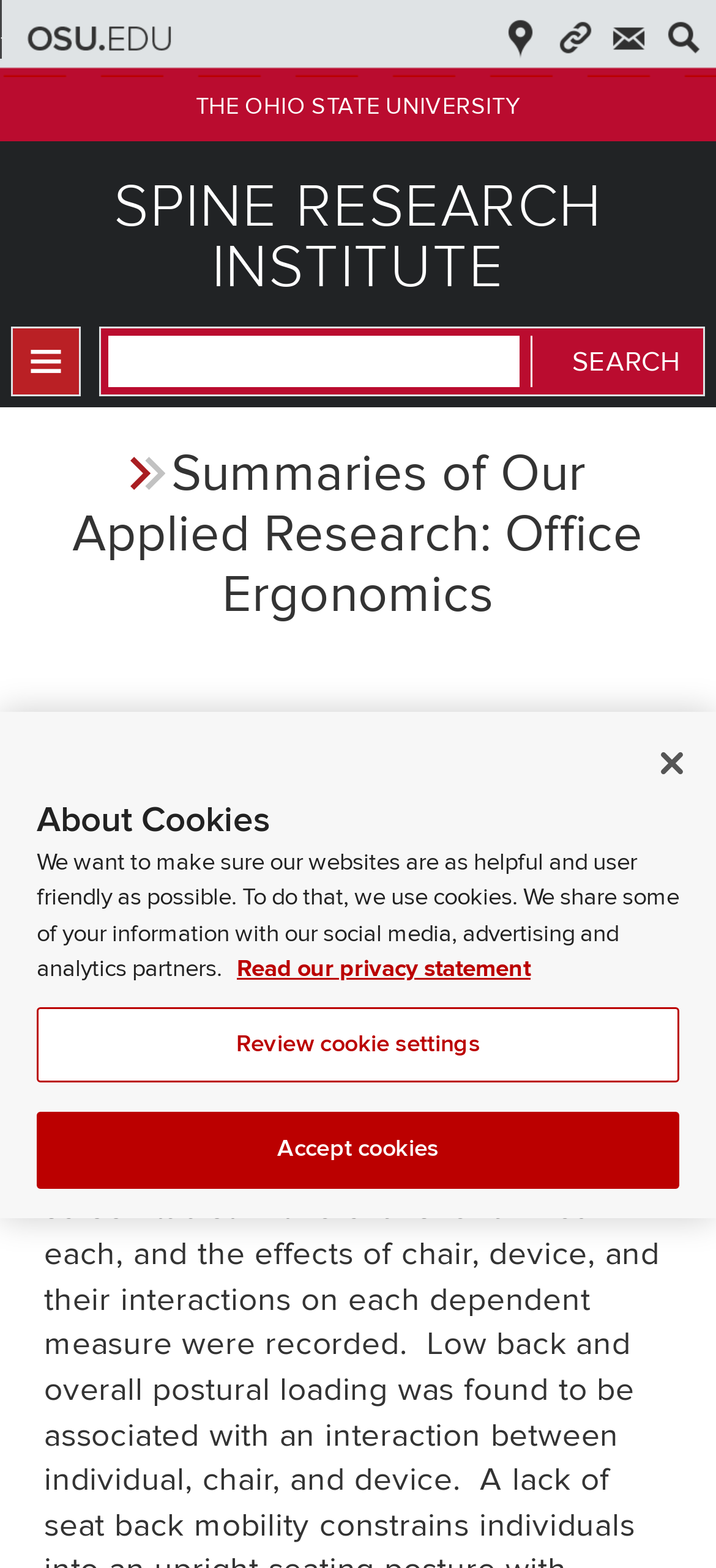Predict the bounding box coordinates of the UI element that matches this description: "Search Ohio State". The coordinates should be in the format [left, top, right, bottom] with each value between 0 and 1.

[0.924, 0.011, 0.983, 0.037]